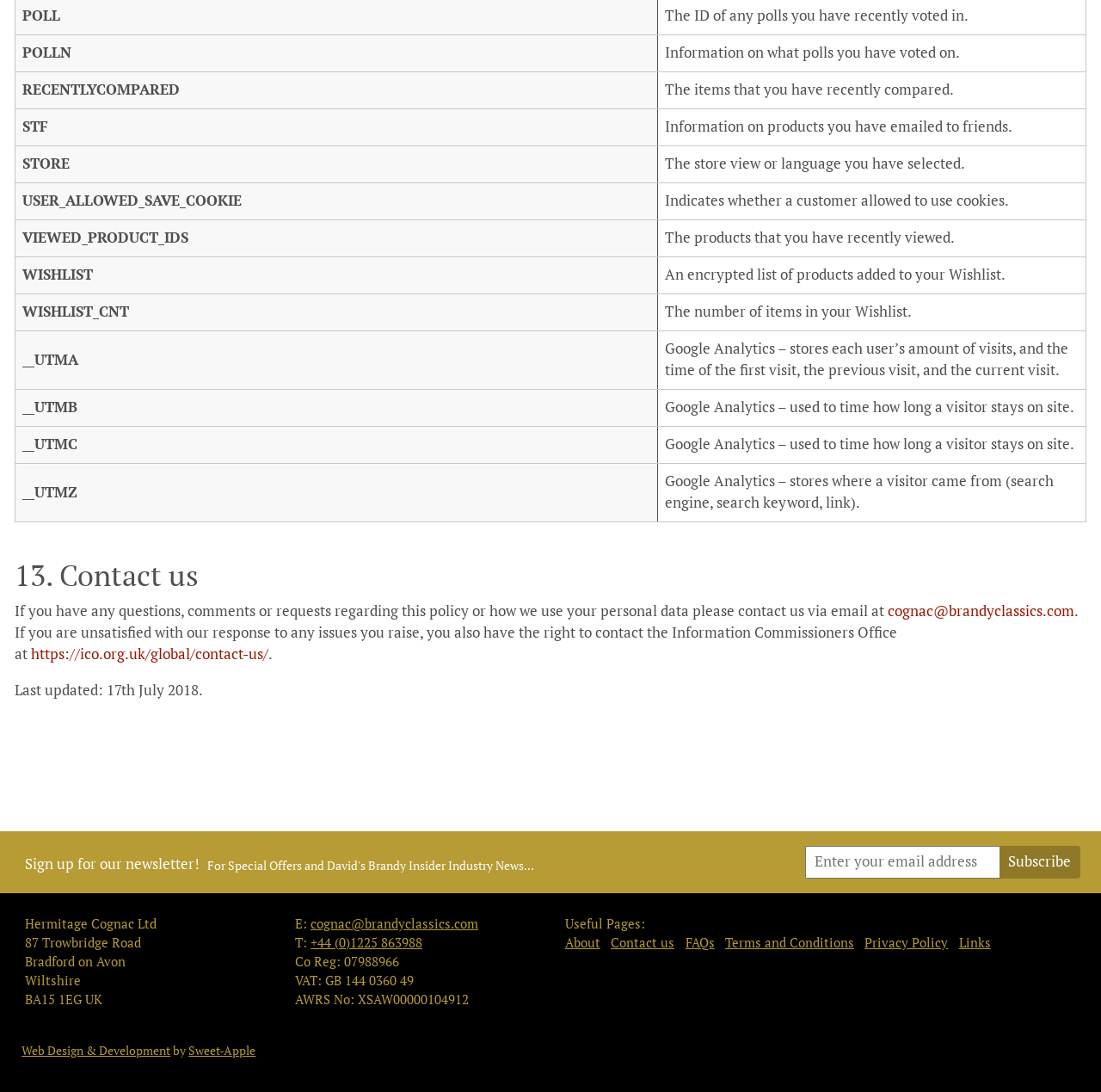Extract the bounding box of the UI element described as: "Web Design & Development".

[0.02, 0.955, 0.155, 0.969]